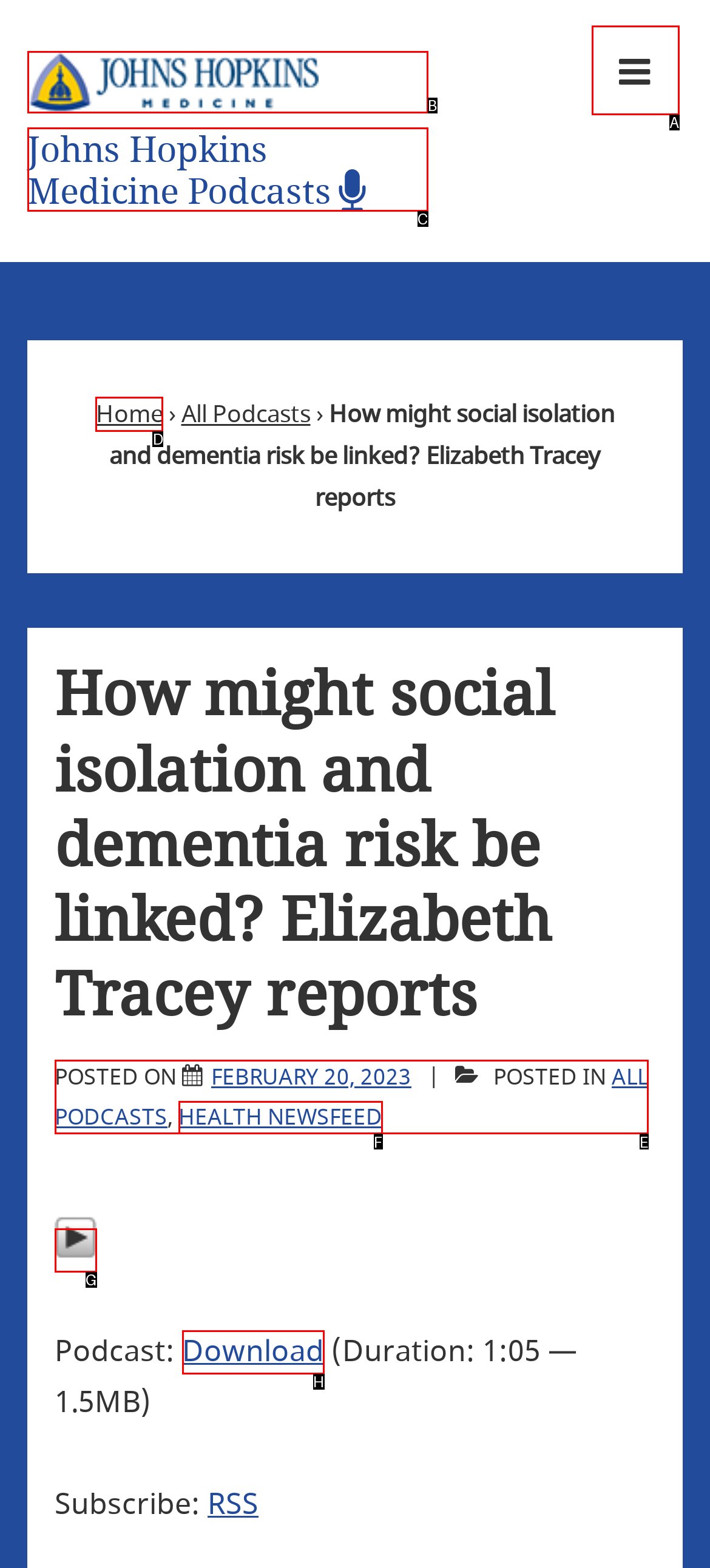Find the HTML element that matches the description: Johns Hopkins Medicine Podcasts
Respond with the corresponding letter from the choices provided.

C